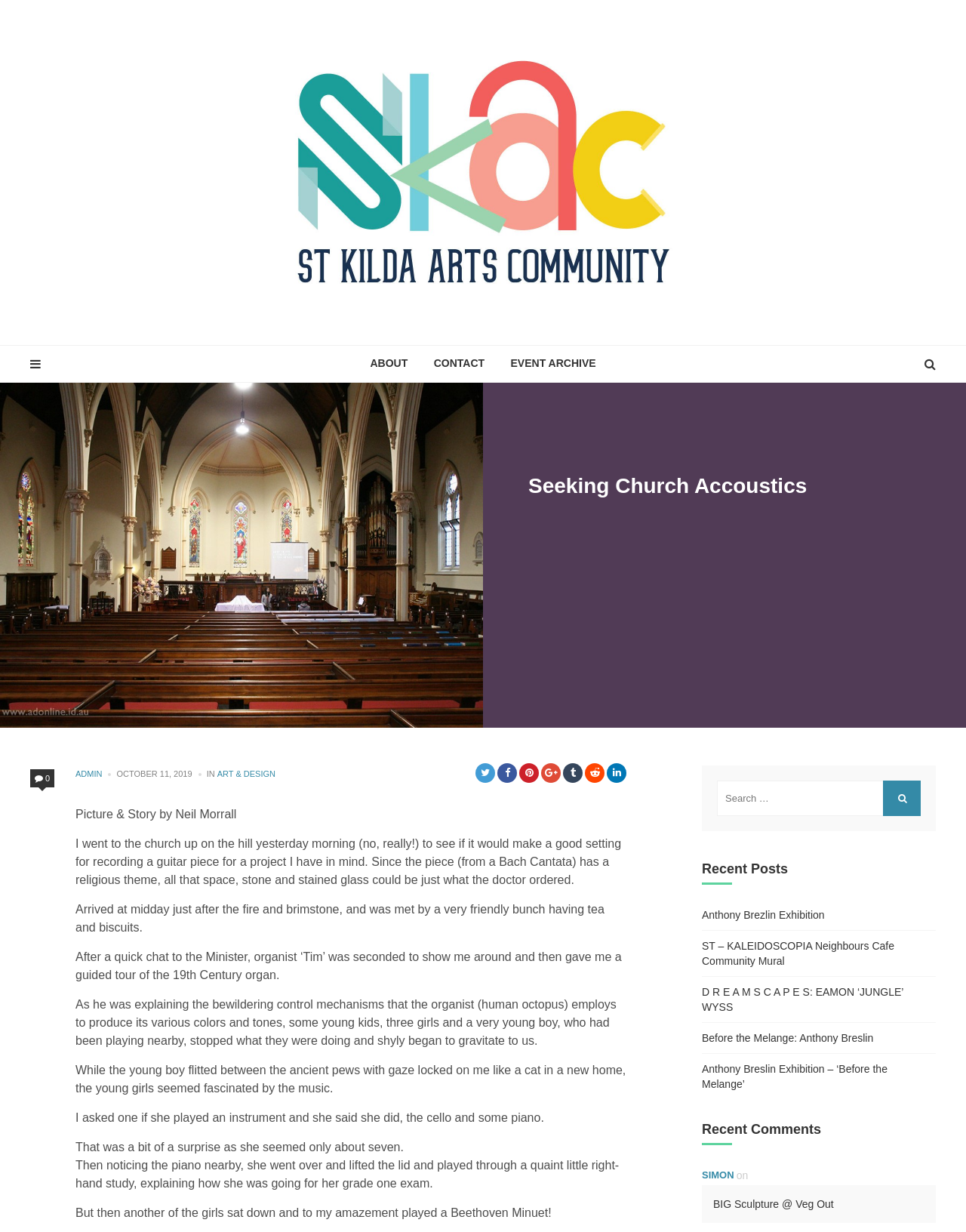Can you specify the bounding box coordinates of the area that needs to be clicked to fulfill the following instruction: "Click on the ABOUT link"?

[0.371, 0.281, 0.434, 0.309]